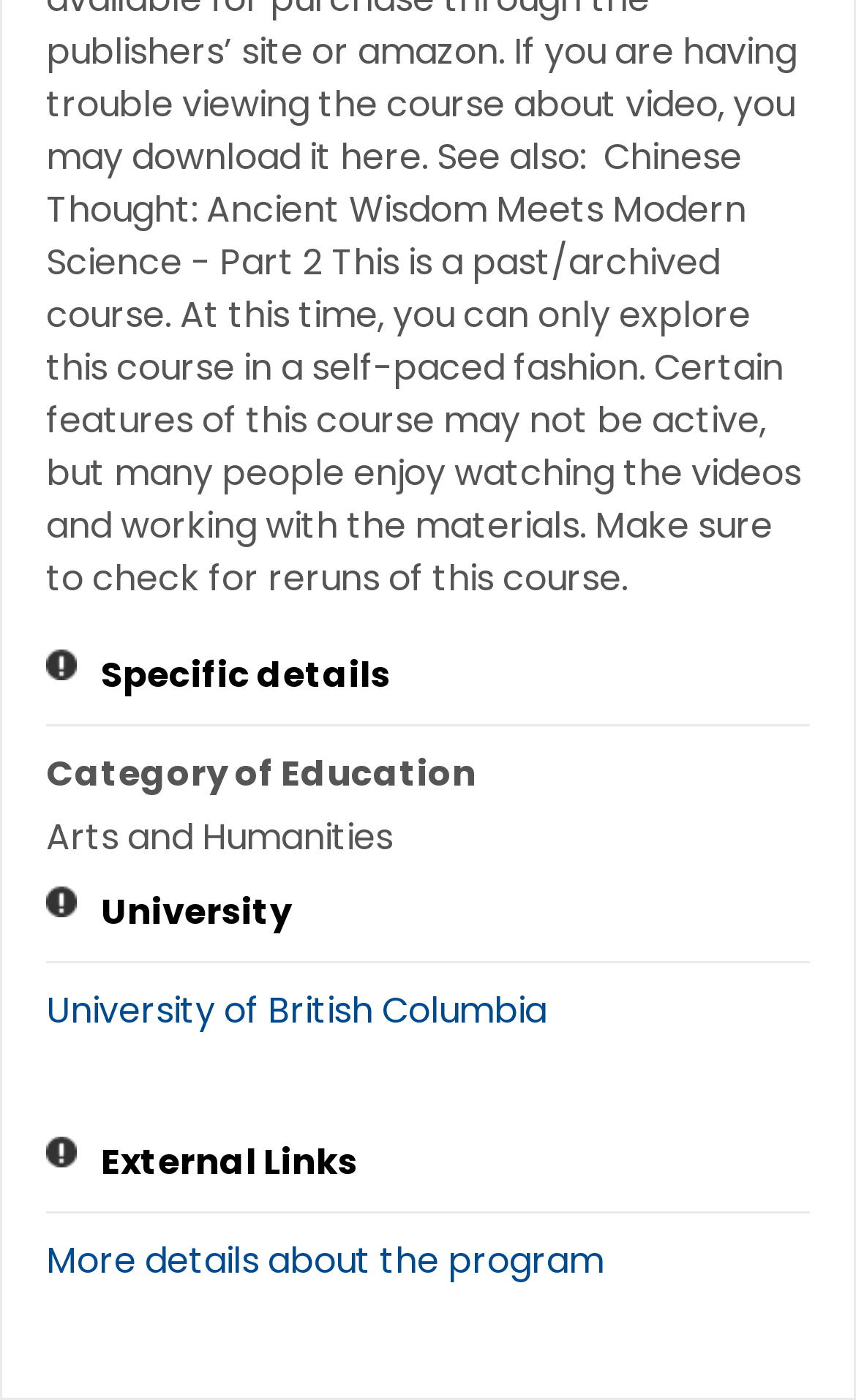Identify the bounding box coordinates for the UI element described by the following text: "University of British Columbia". Provide the coordinates as four float numbers between 0 and 1, in the format [left, top, right, bottom].

[0.054, 0.703, 0.638, 0.739]